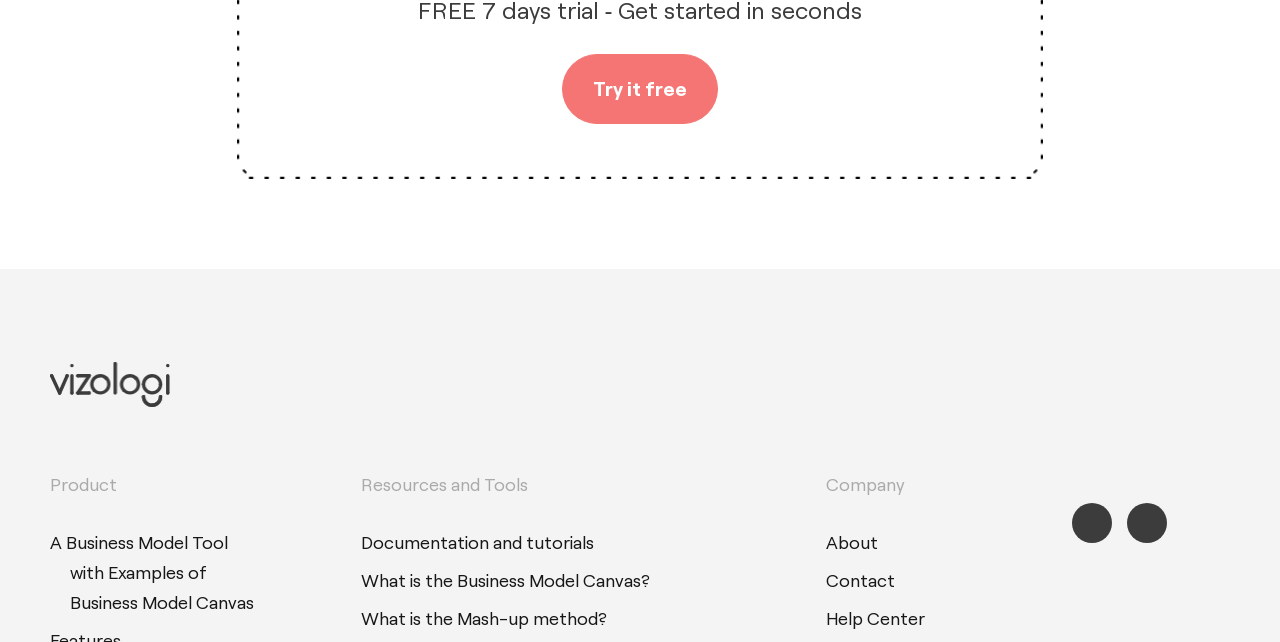Determine the bounding box coordinates for the region that must be clicked to execute the following instruction: "Contact the company".

[0.645, 0.886, 0.699, 0.92]